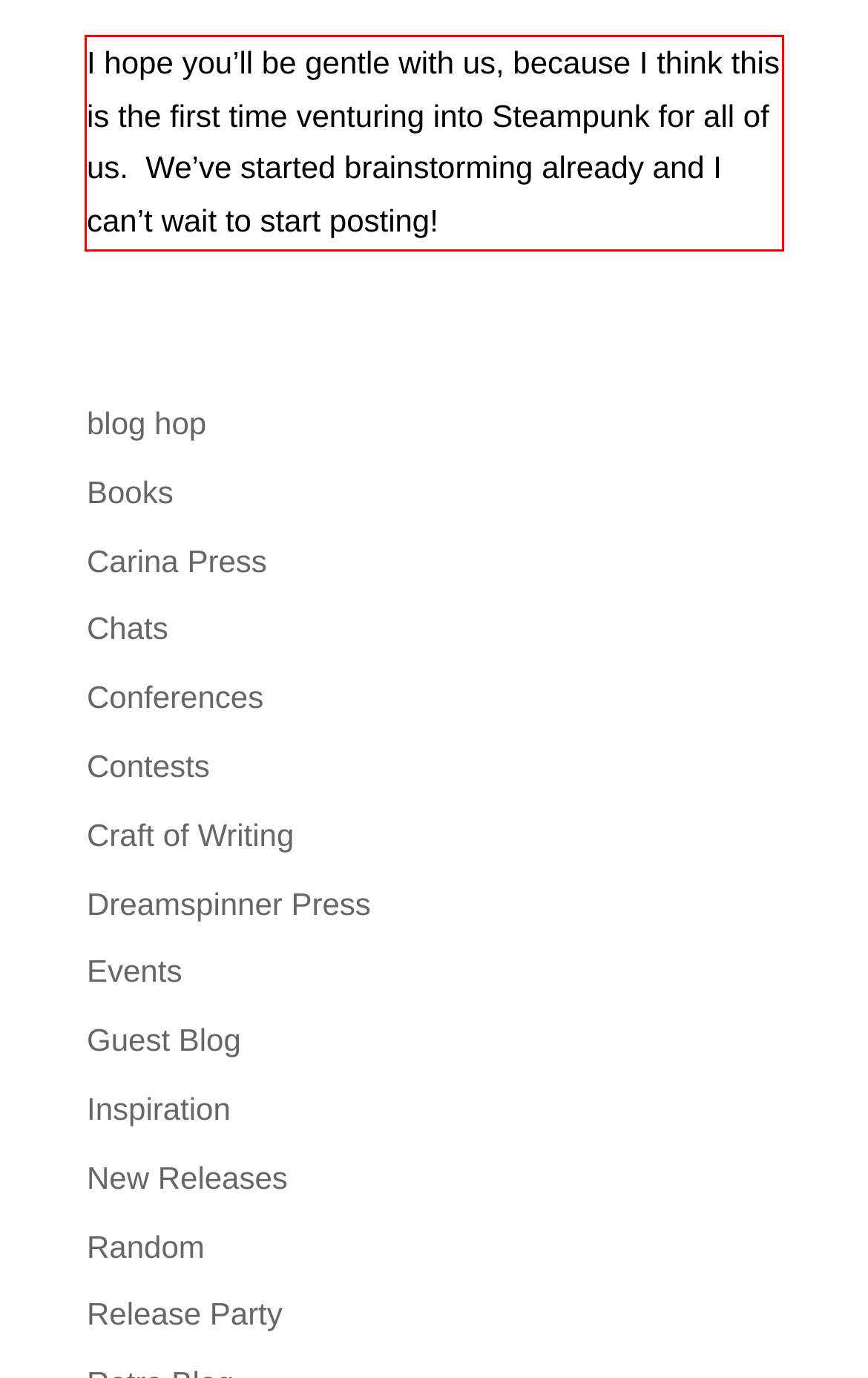From the provided screenshot, extract the text content that is enclosed within the red bounding box.

I hope you’ll be gentle with us, because I think this is the first time venturing into Steampunk for all of us. We’ve started brainstorming already and I can’t wait to start posting!